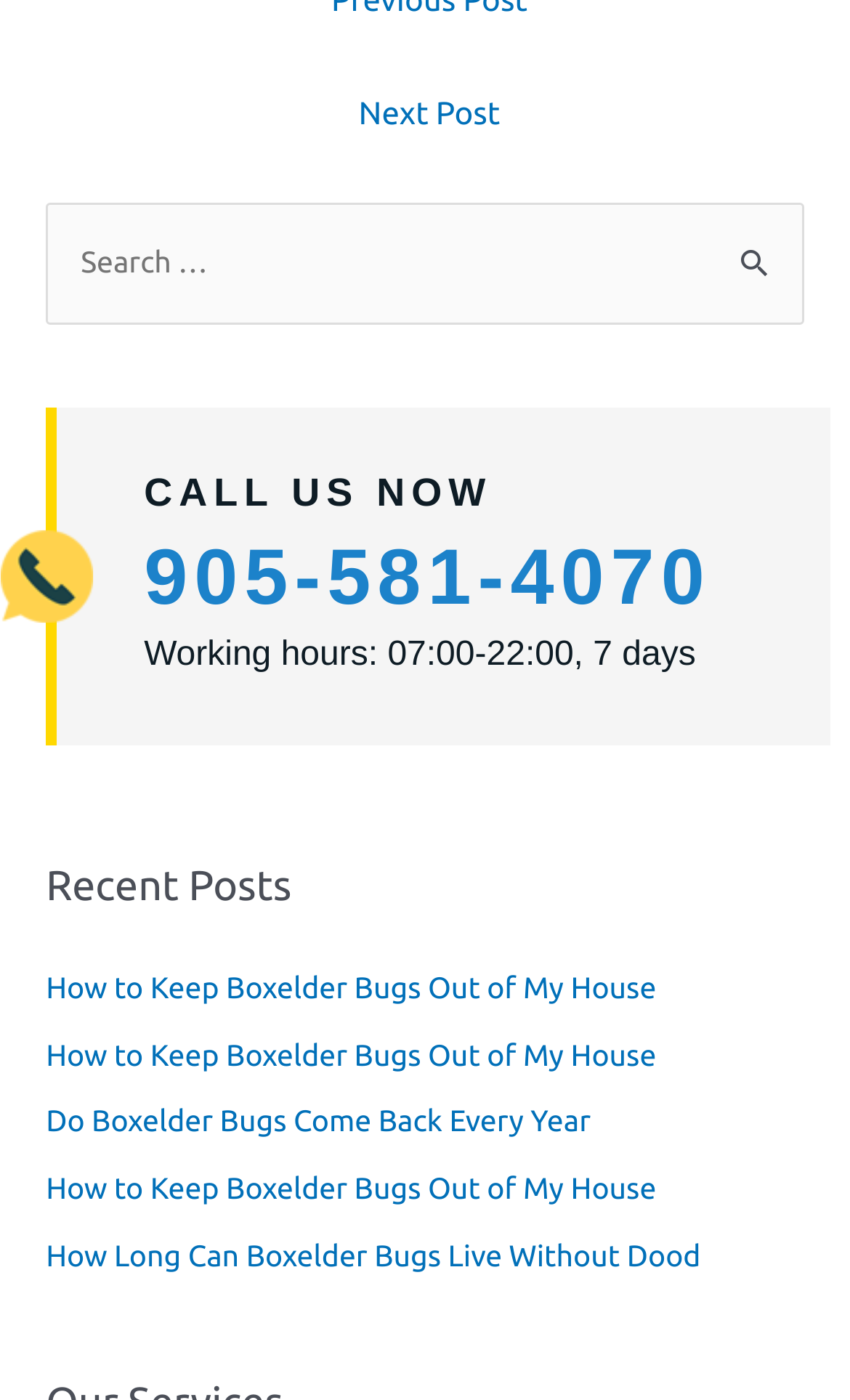Answer the question with a single word or phrase: 
How many recent posts are listed?

5